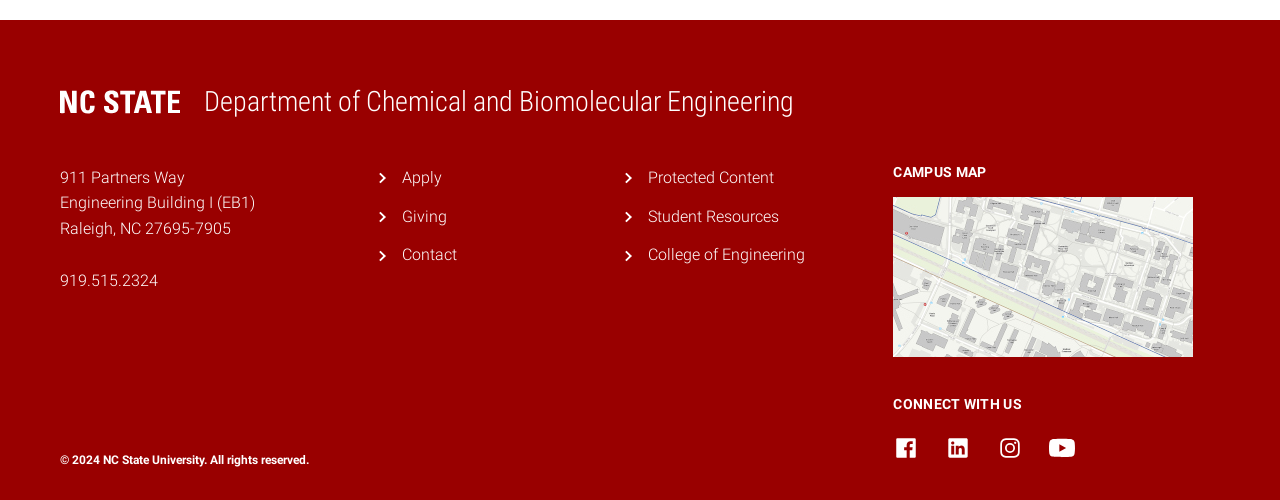Point out the bounding box coordinates of the section to click in order to follow this instruction: "Visit the NC State Department of Chemical and Biomolecular Engineering Home".

[0.047, 0.16, 0.62, 0.25]